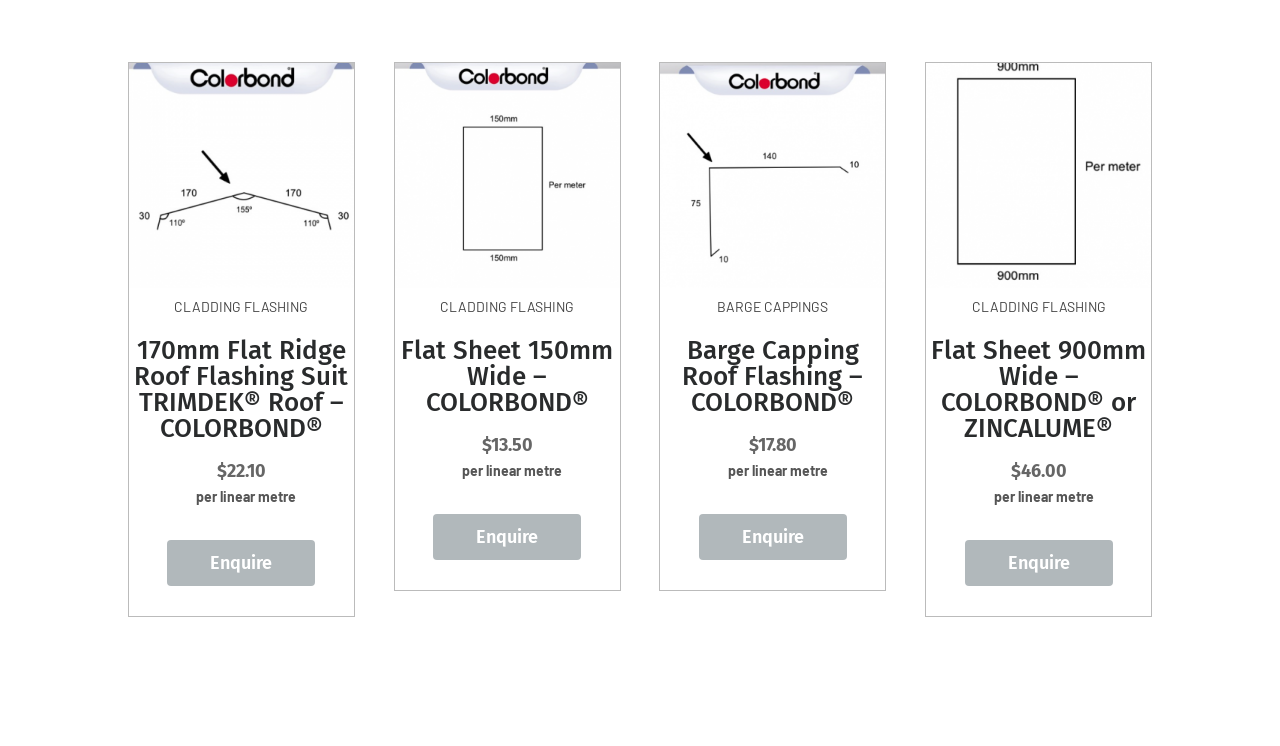Give a concise answer of one word or phrase to the question: 
How many 'Enquire' links are on this page?

4